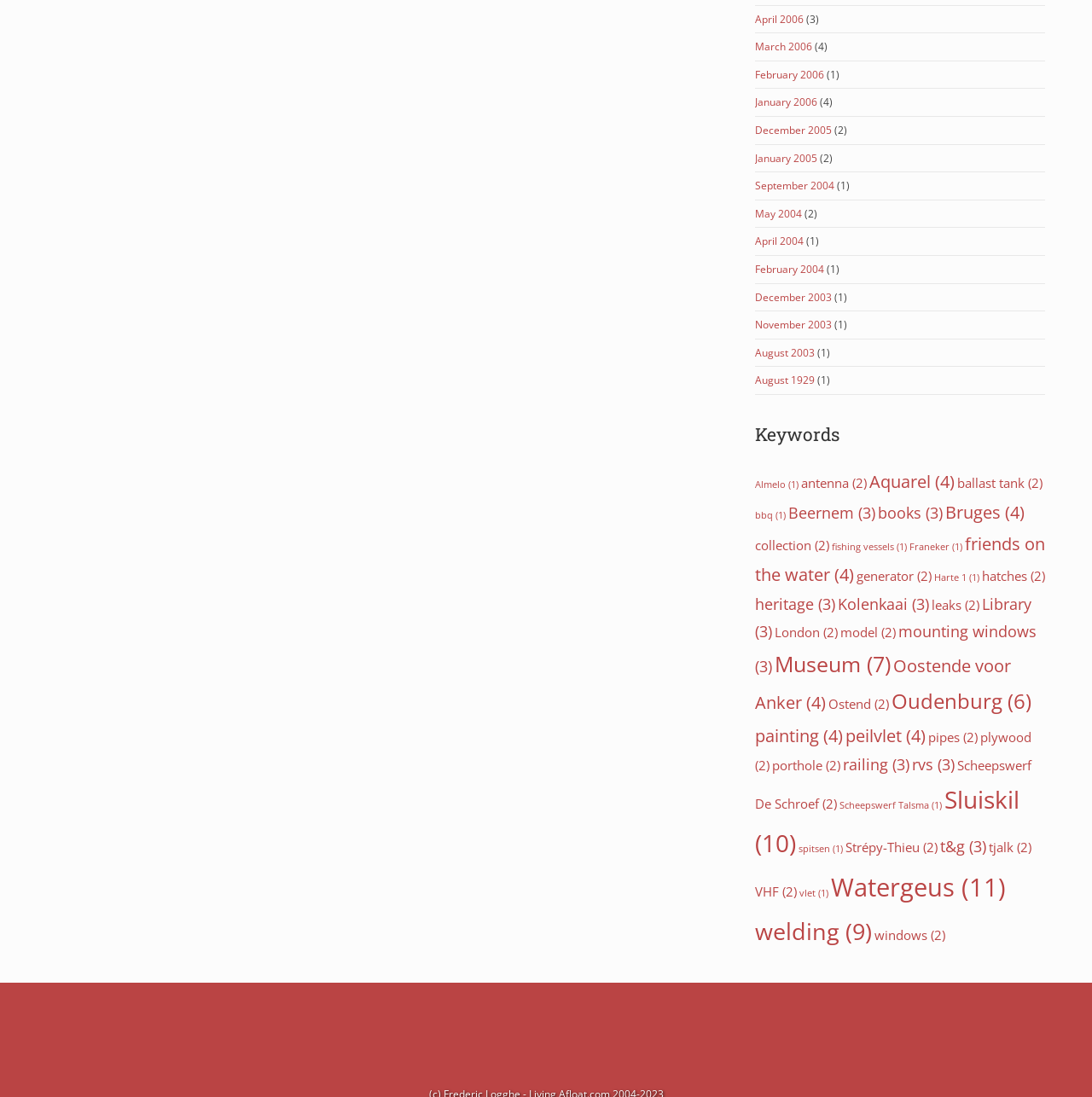Identify the bounding box coordinates of the clickable region required to complete the instruction: "Click on April 2006". The coordinates should be given as four float numbers within the range of 0 and 1, i.e., [left, top, right, bottom].

[0.691, 0.011, 0.736, 0.024]